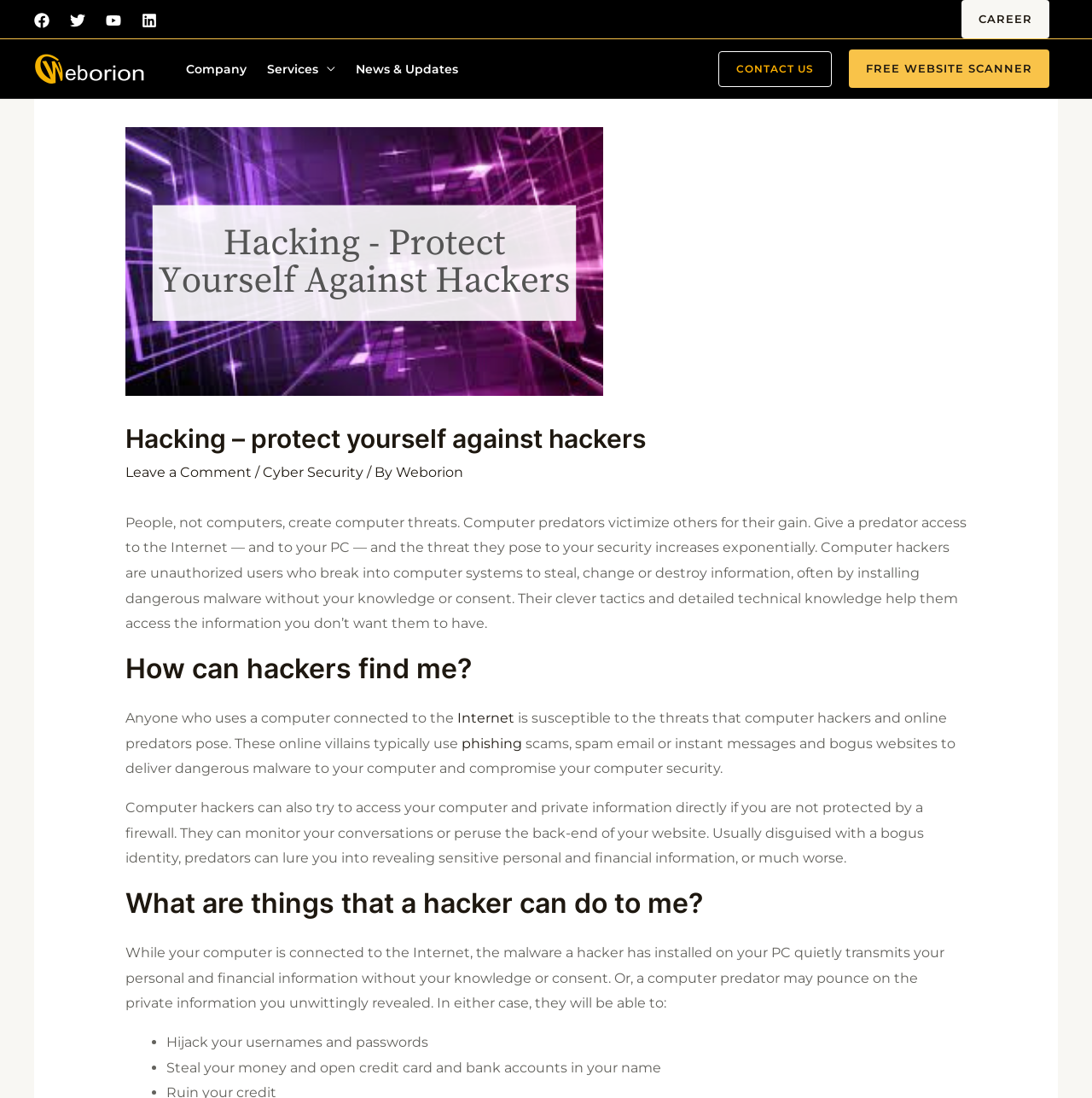Please determine the bounding box coordinates of the element's region to click for the following instruction: "Leave a comment".

[0.115, 0.423, 0.23, 0.438]